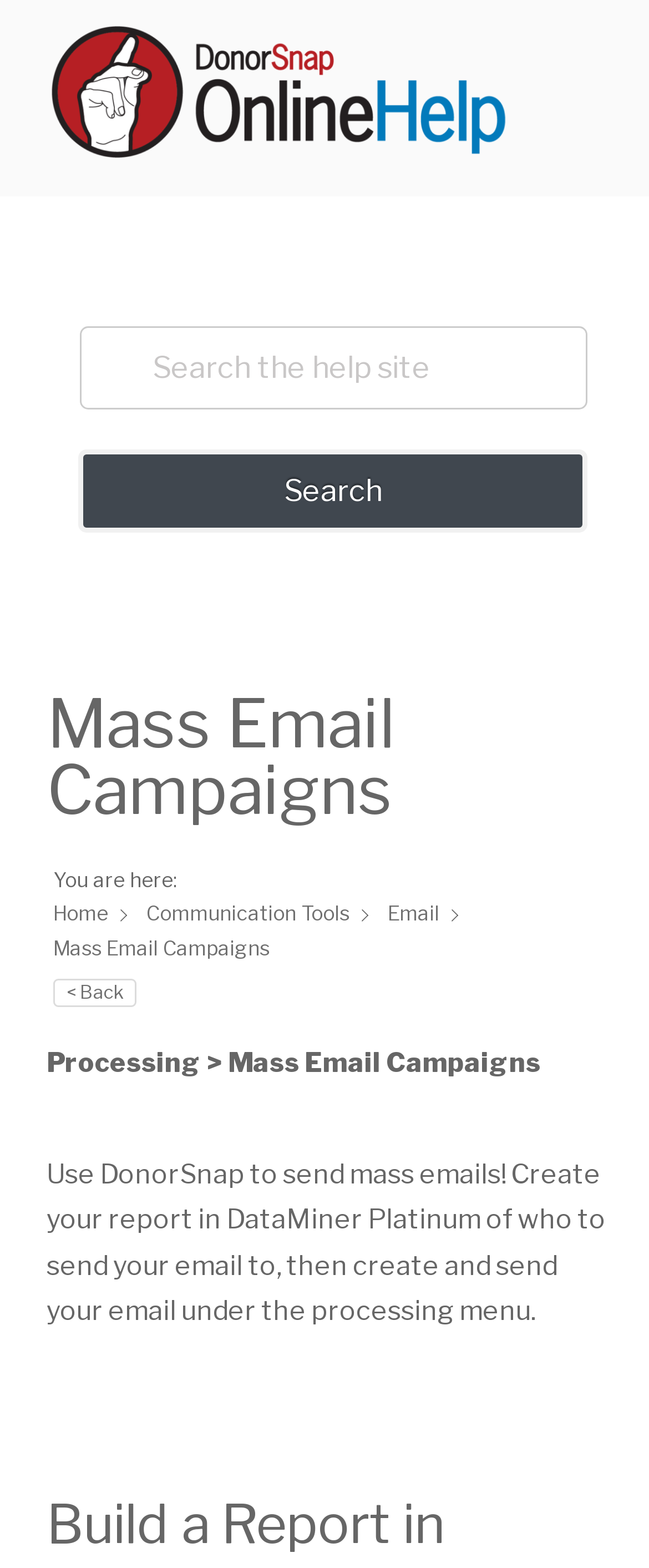Deliver a detailed narrative of the webpage's visual and textual elements.

The webpage is about Mass Email Campaigns in DonorSnap Support. At the top left, there is a link to "DonorSnap Support" accompanied by an image with the same name. Next to it, there is a larger link with the text "DONORSNAP SUPPORT". 

Below these elements, there is a search bar with a placeholder text "Search the help site" and a "Search" button to its right. 

Further down, there is a heading "Mass Email Campaigns" that spans almost the entire width of the page. Below the heading, there is a breadcrumb navigation section that indicates the current location, with links to "Home", "Communication Tools", and "Email". 

To the right of the breadcrumb navigation, there is a static text "Mass Email Campaigns". Below this section, there is a "< Back" button and a static text "Processing > Mass Email Campaigns". 

The main content of the page is a paragraph of text that explains how to use DonorSnap to send mass emails, including creating a report in DataMiner Platinum and sending the email under the processing menu. This text is located at the center of the page, spanning about two-thirds of the page width.